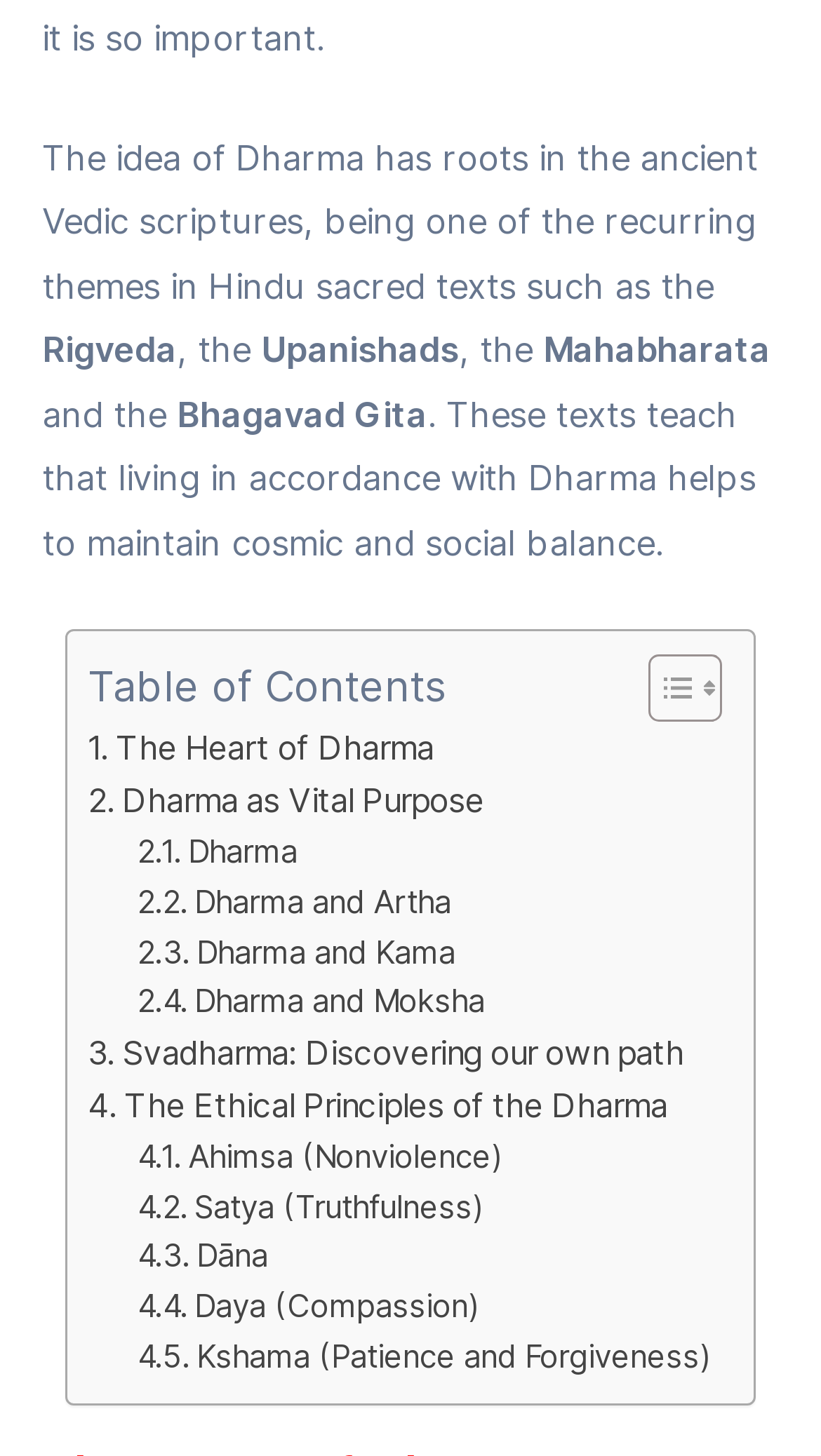Please locate the bounding box coordinates of the element that should be clicked to complete the given instruction: "Explore Dharma and Artha".

[0.167, 0.604, 0.549, 0.638]